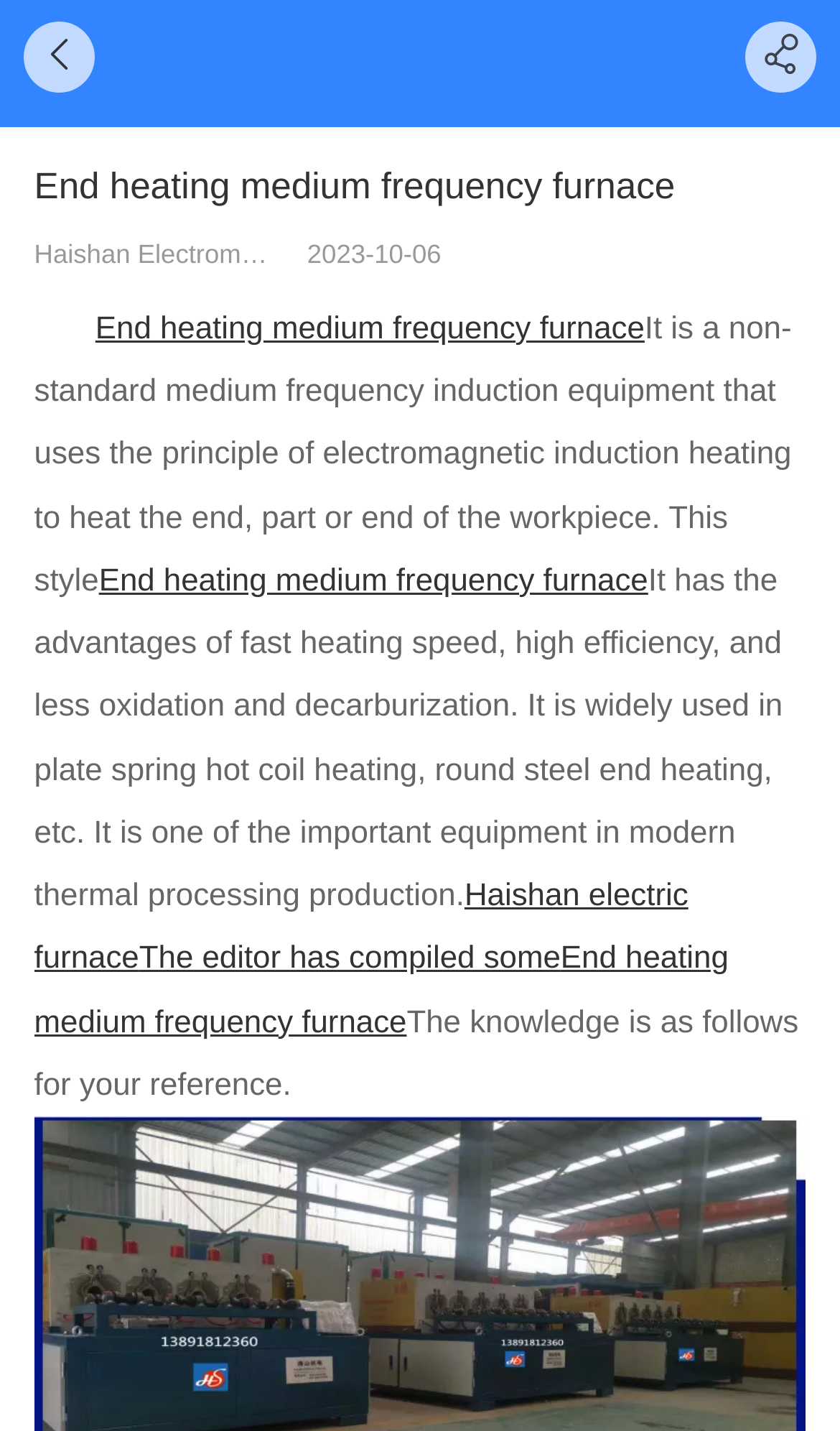Please locate and retrieve the main header text of the webpage.

End heating medium frequency furnace